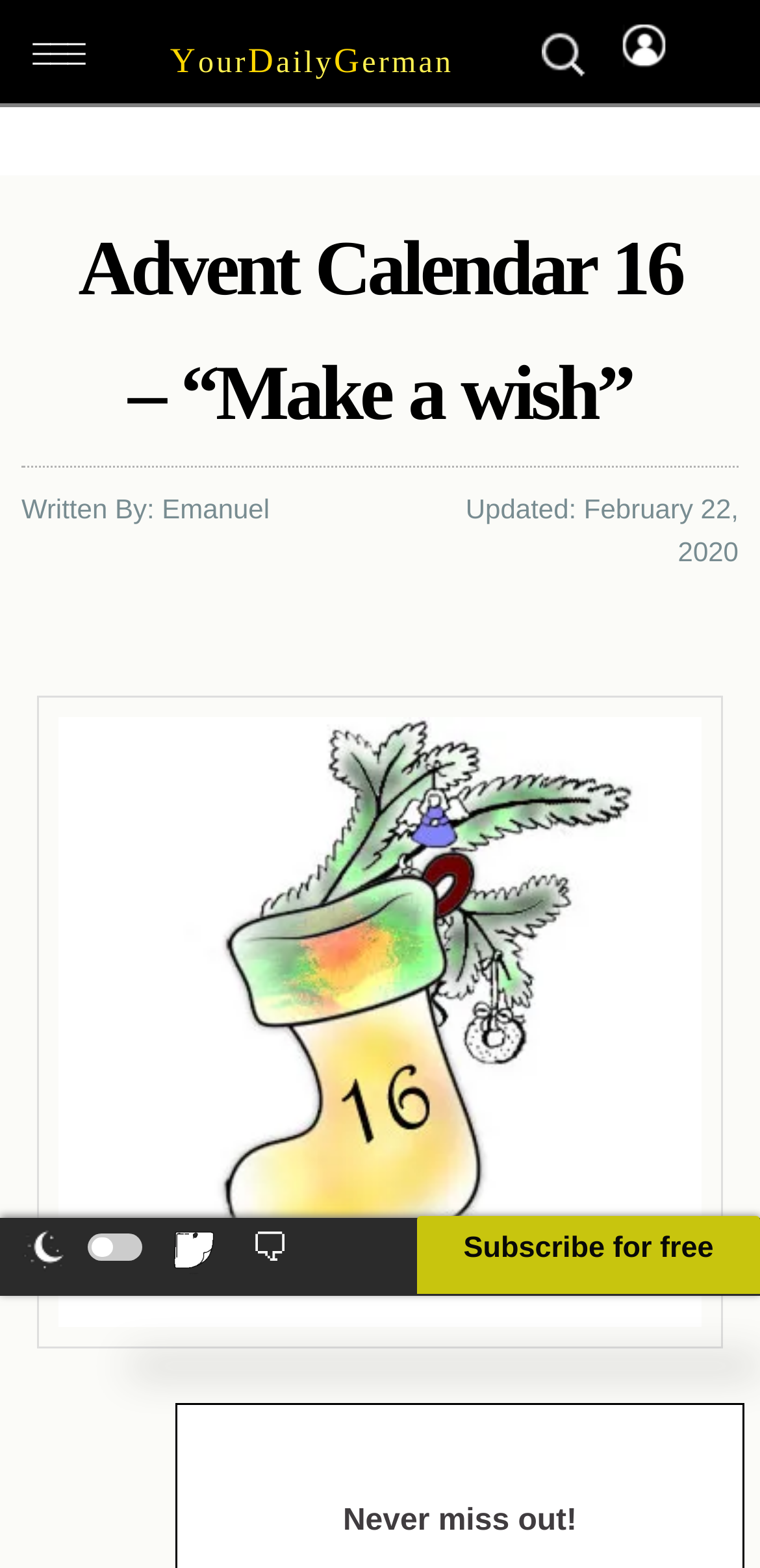How many image elements are there on the webpage?
Based on the screenshot, give a detailed explanation to answer the question.

I counted the image elements on the webpage, which are the logo image, the image in the article section, the moon image for night mode, and the notepad image. There are 4 image elements in total.